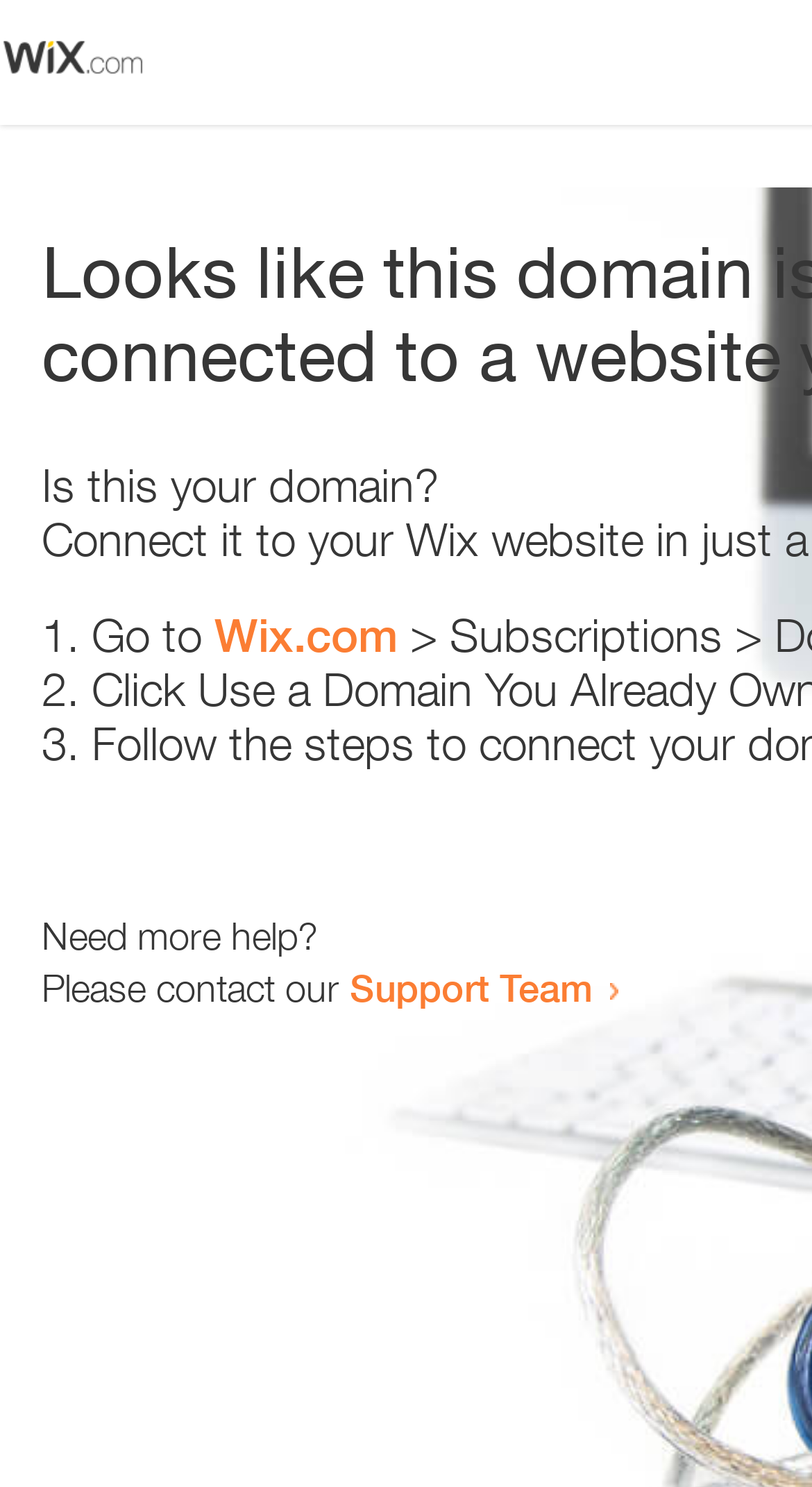Please determine the heading text of this webpage.

Looks like this domain isn't
connected to a website yet